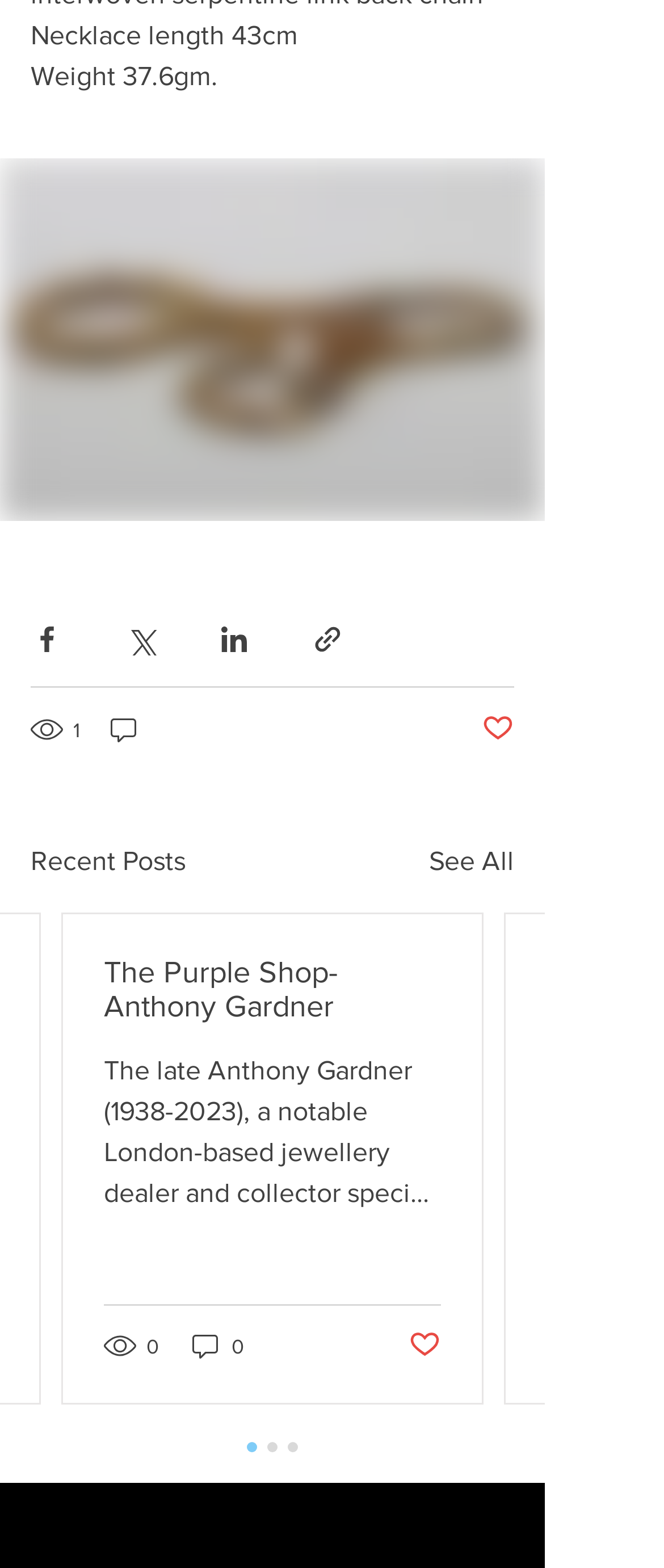Identify the bounding box coordinates of the section to be clicked to complete the task described by the following instruction: "View post details". The coordinates should be four float numbers between 0 and 1, formatted as [left, top, right, bottom].

[0.095, 0.583, 0.726, 0.894]